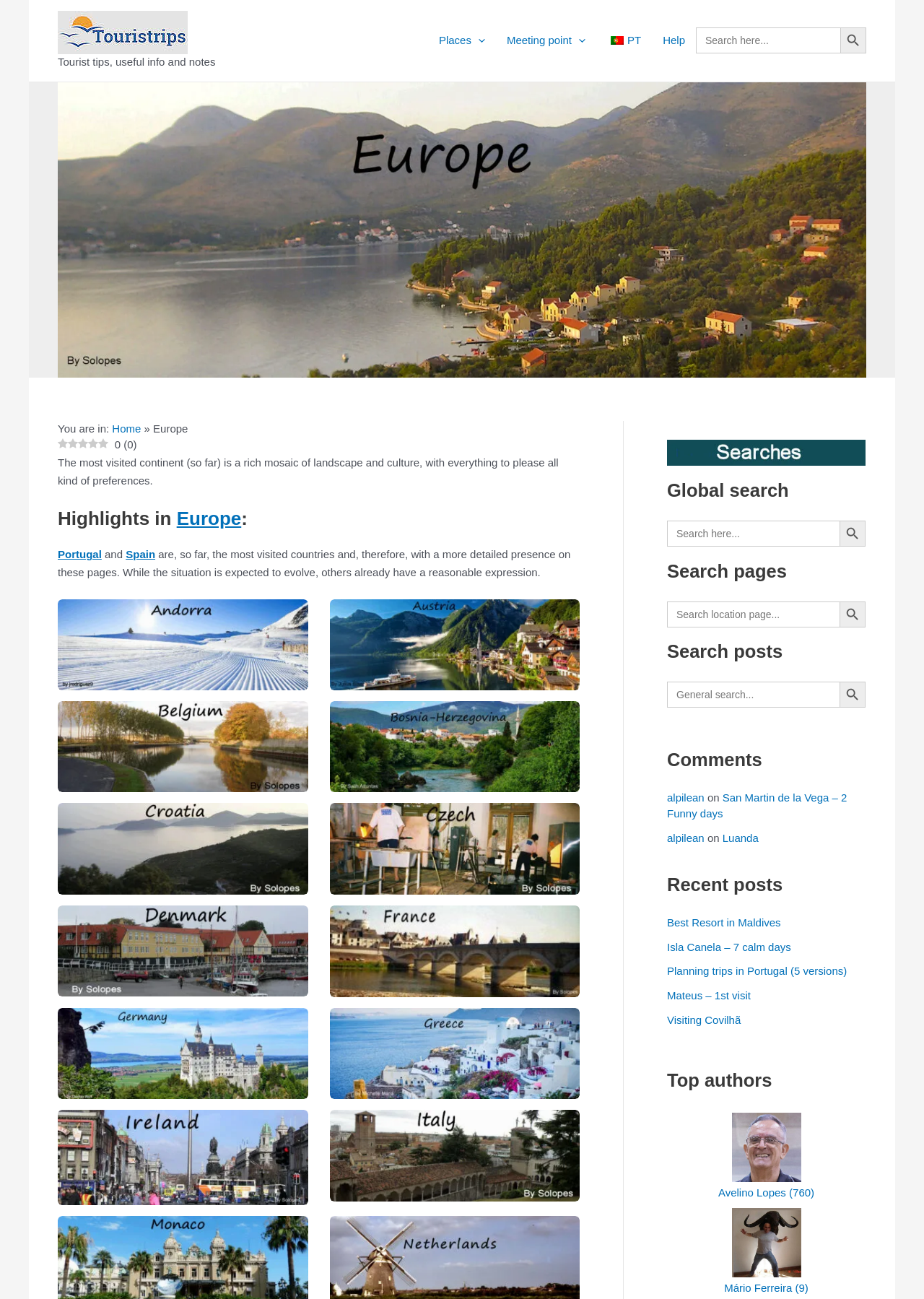Determine the bounding box coordinates of the target area to click to execute the following instruction: "Search for Andorra travel information."

[0.062, 0.491, 0.333, 0.5]